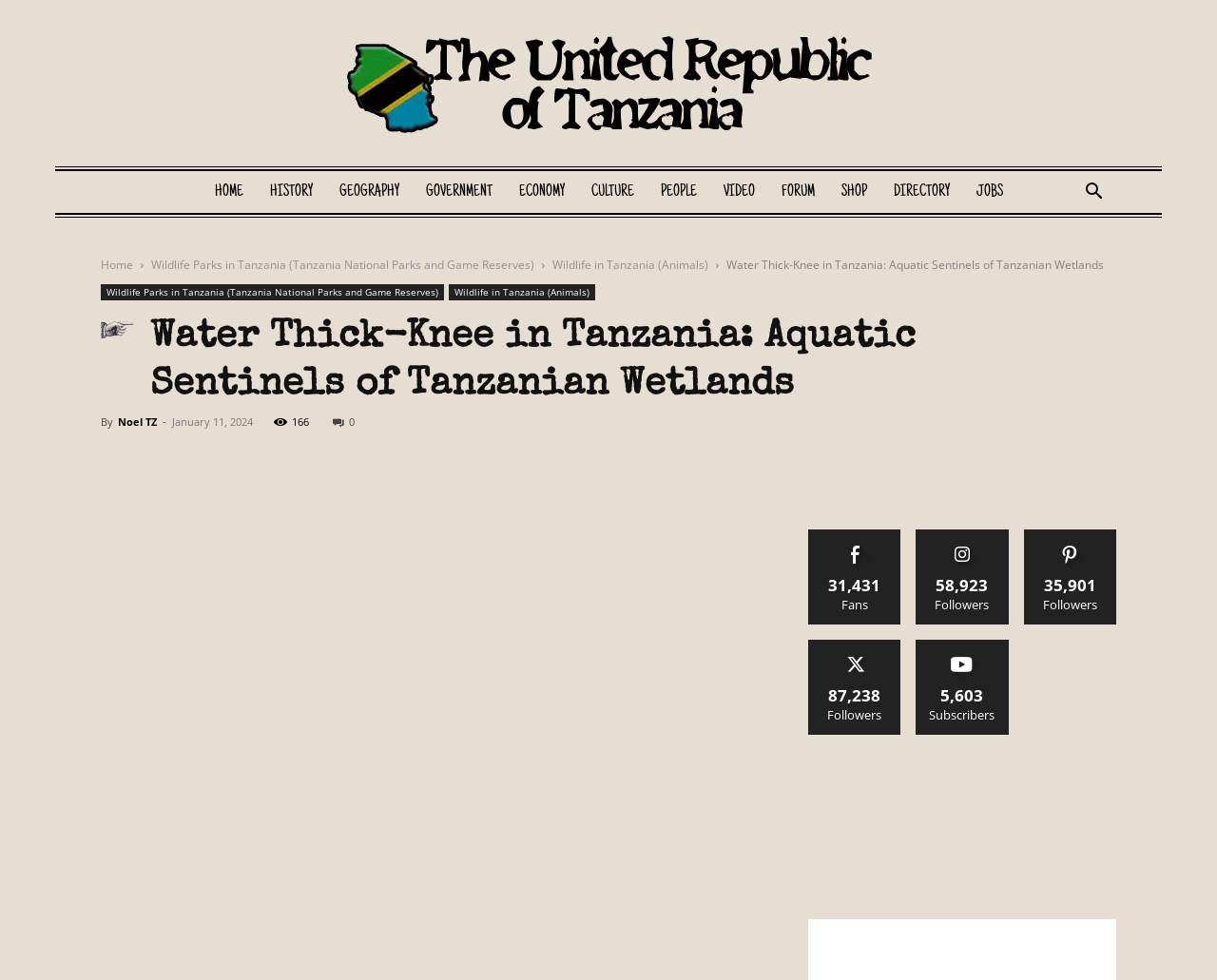Reply to the question below using a single word or brief phrase:
How many followers does the webpage have on Facebook?

58,923